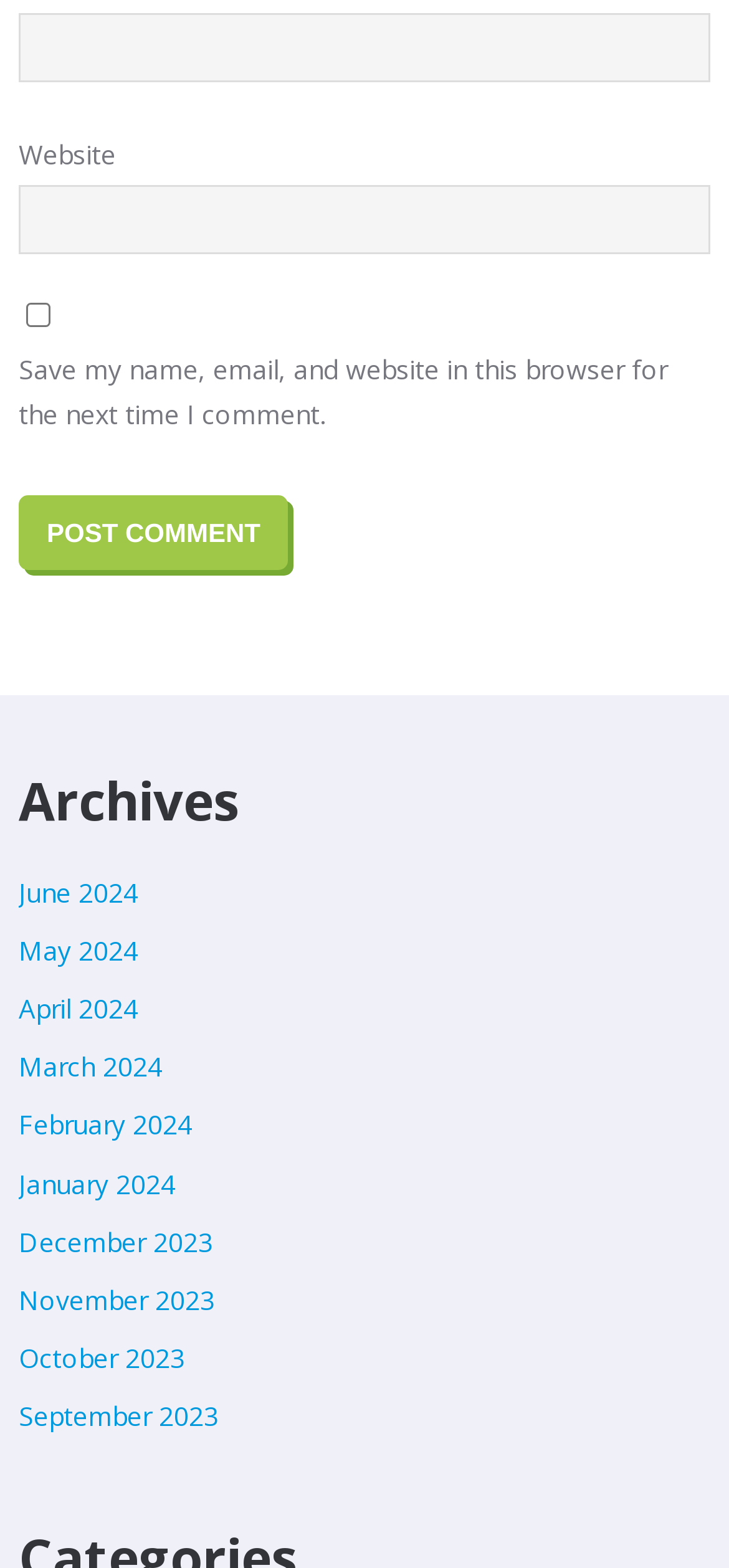Please specify the bounding box coordinates of the region to click in order to perform the following instruction: "Save login information".

[0.036, 0.194, 0.069, 0.209]